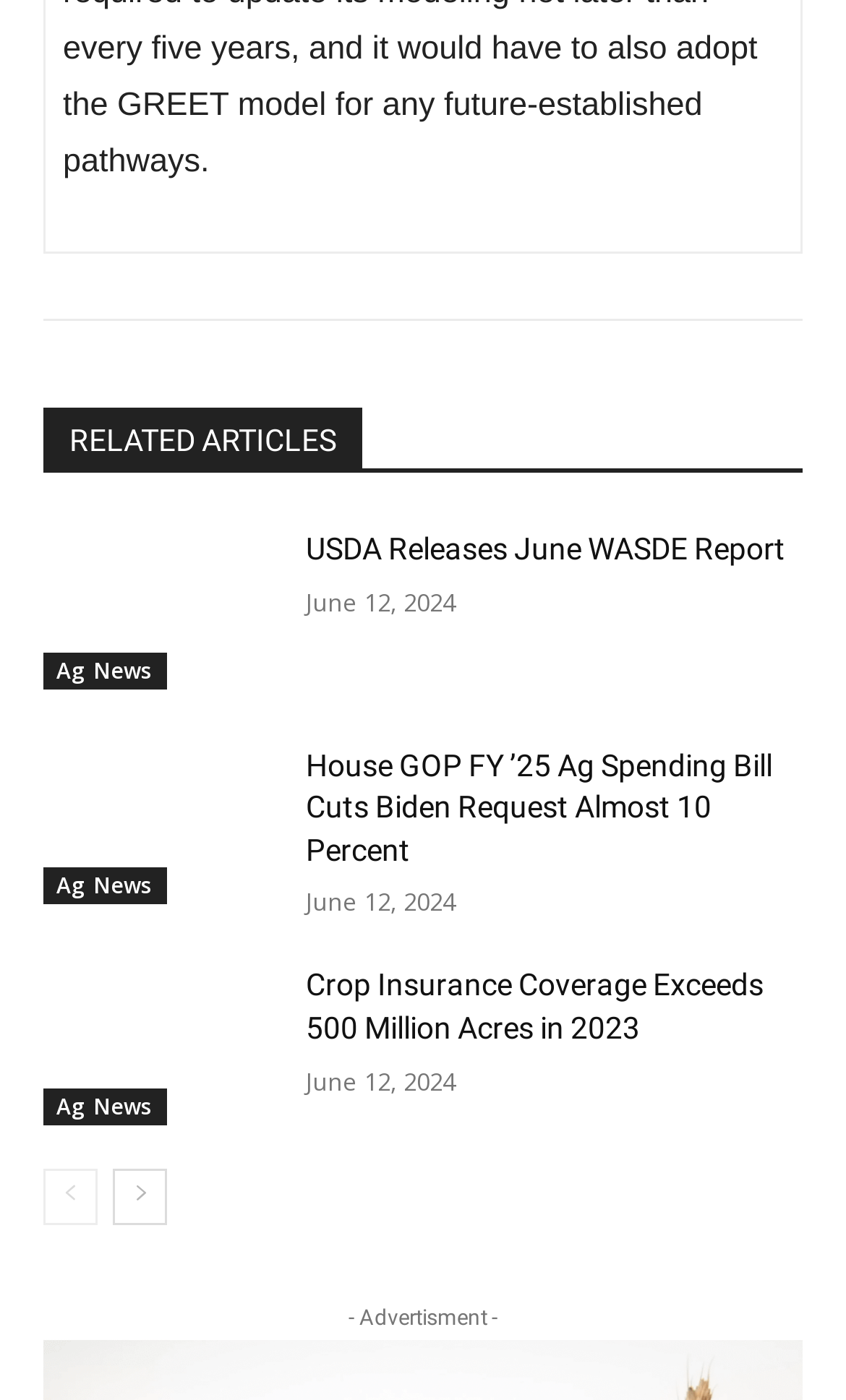Determine the bounding box of the UI component based on this description: "Ag News". The bounding box coordinates should be four float values between 0 and 1, i.e., [left, top, right, bottom].

[0.051, 0.62, 0.197, 0.646]